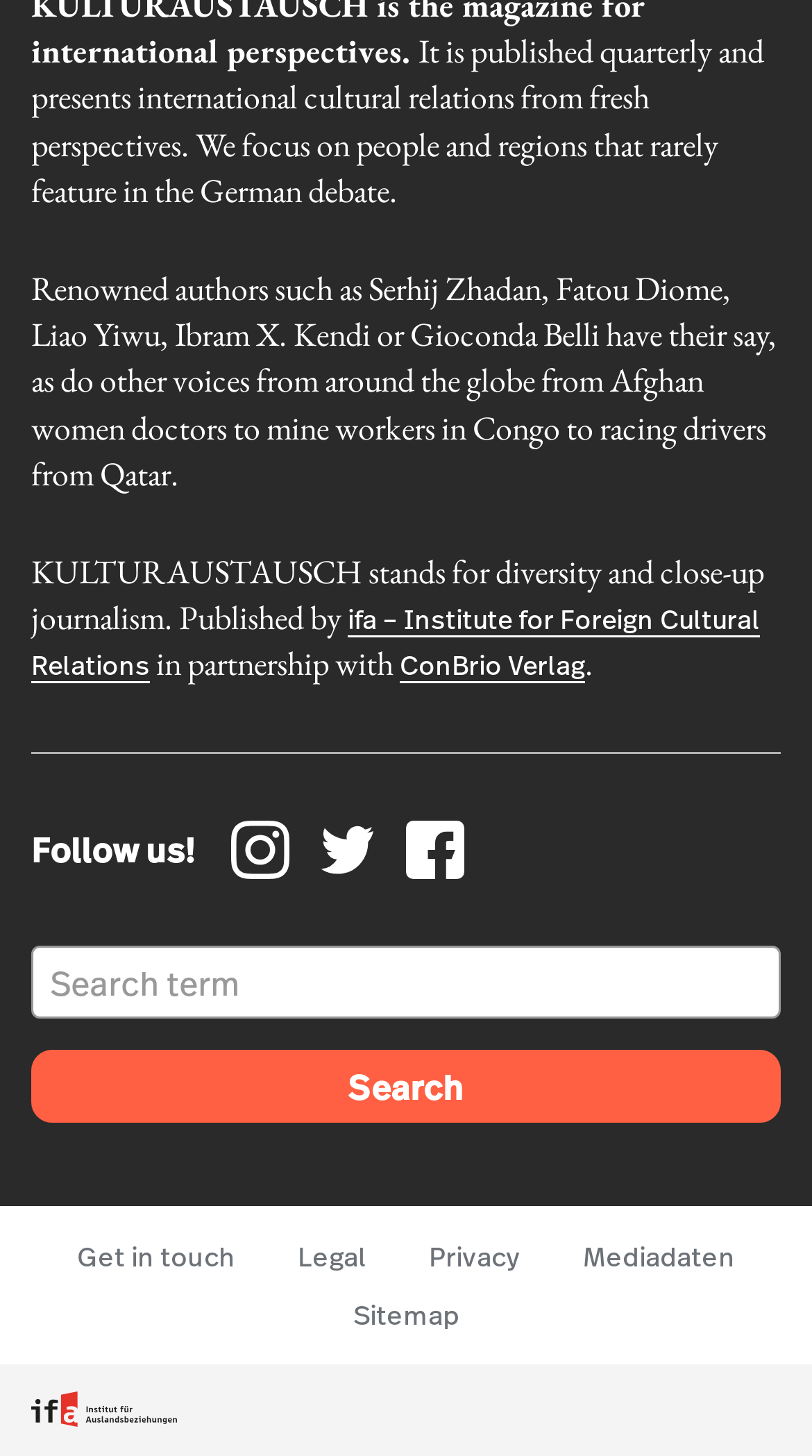Give a one-word or phrase response to the following question: What social media platforms can you follow KULTURAUSTAUSCH on?

Instagram, Twitter, Facebook